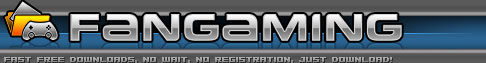Please analyze the image and give a detailed answer to the question:
What type of content is available for download?

The website is dedicated to video game file downloads, including demos, mods, patches, and more, as mentioned in the caption.